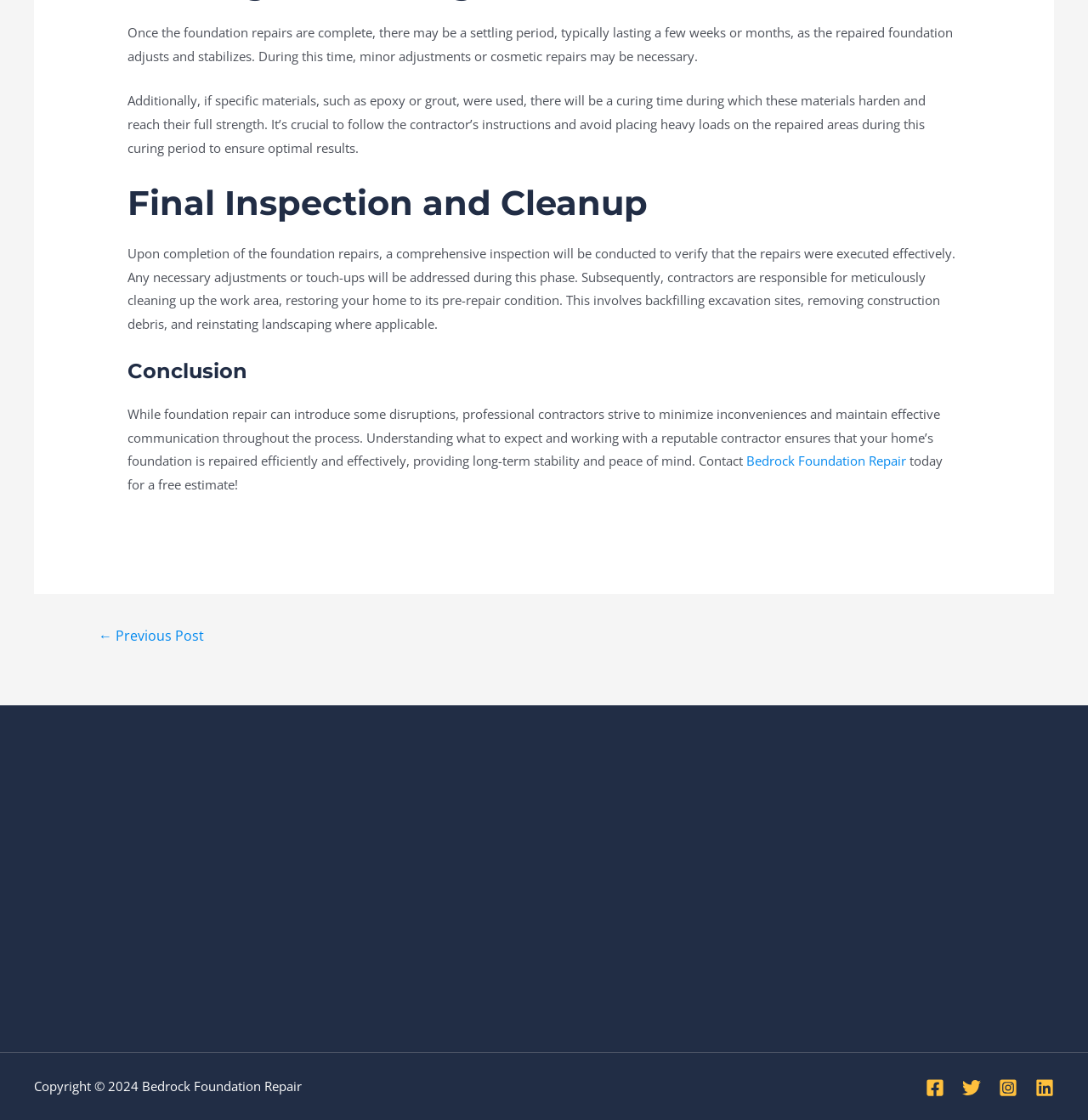Please answer the following question using a single word or phrase: Who is responsible for cleaning up the work area?

Contractors